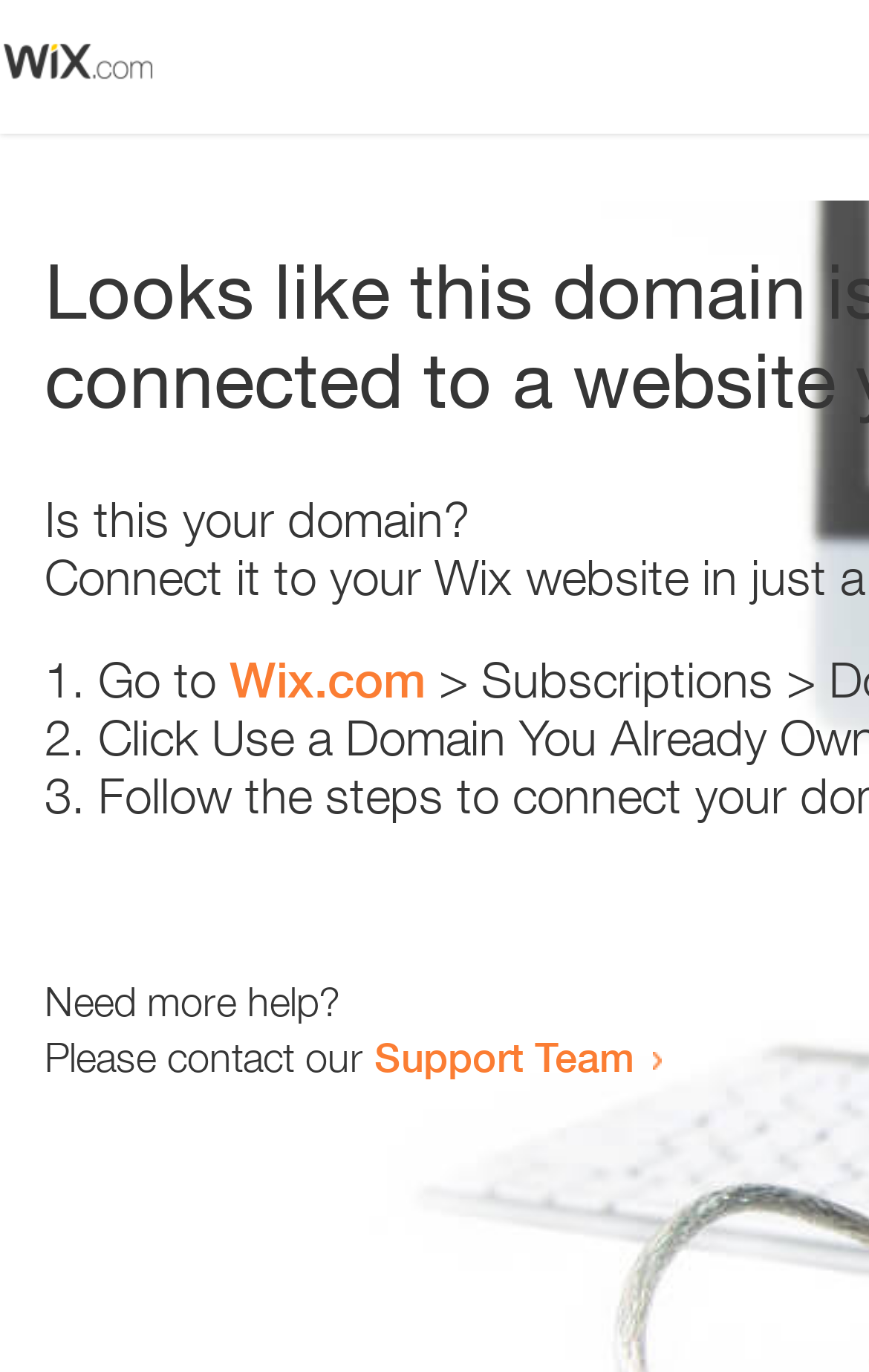Create an in-depth description of the webpage, covering main sections.

The webpage appears to be an error page, with a small image at the top left corner. Below the image, there is a question "Is this your domain?" in a prominent position. 

To the right of the question, there is a numbered list with three items. The first item starts with "1." and suggests going to "Wix.com". The second item starts with "2." and the third item starts with "3.", but their contents are not specified. 

At the bottom of the page, there is a section that offers help. It starts with the question "Need more help?" and then provides a contact option, "Please contact our Support Team", which is a clickable link.